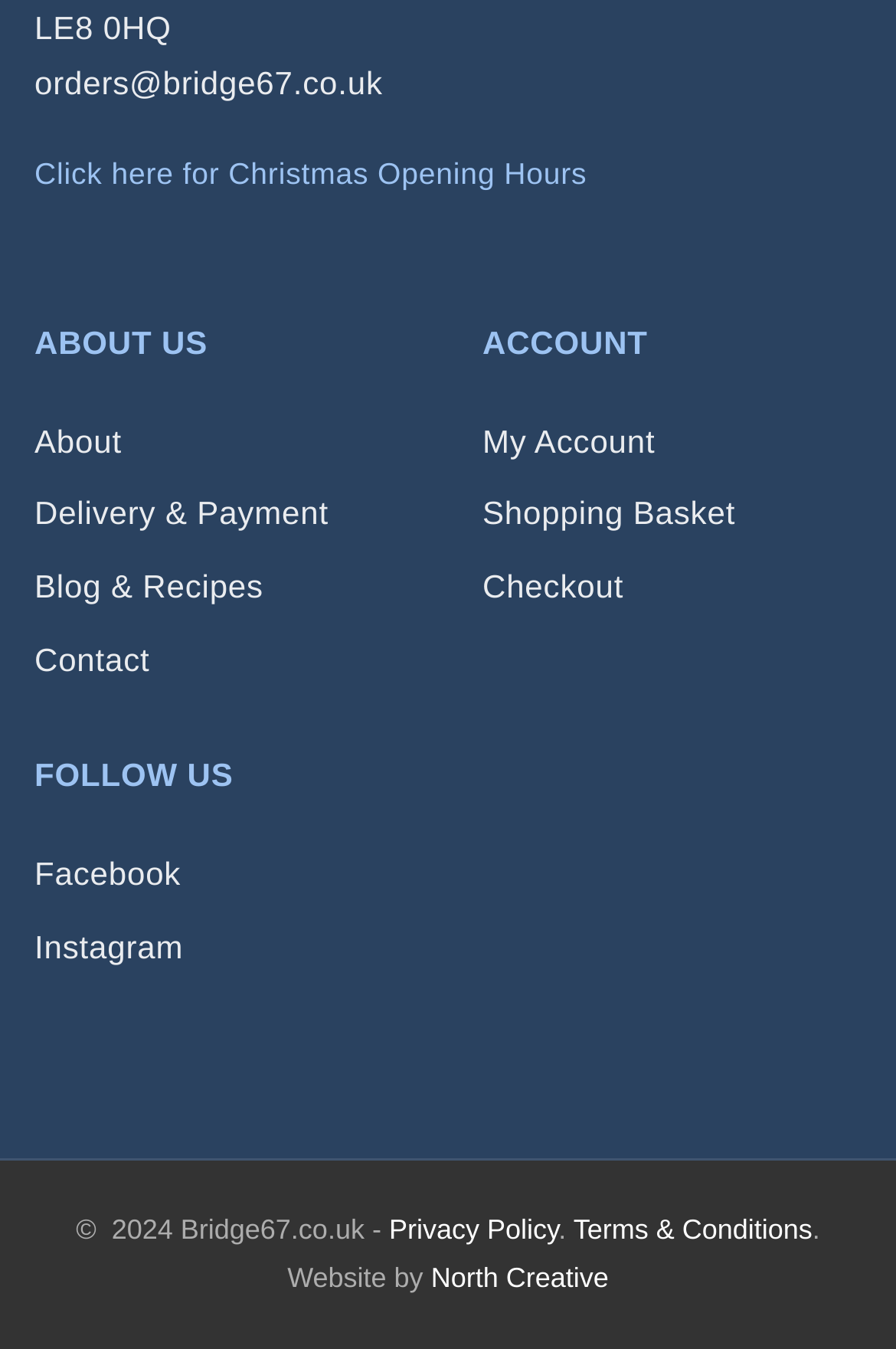Highlight the bounding box coordinates of the region I should click on to meet the following instruction: "View Christmas Opening Hours".

[0.038, 0.115, 0.655, 0.141]